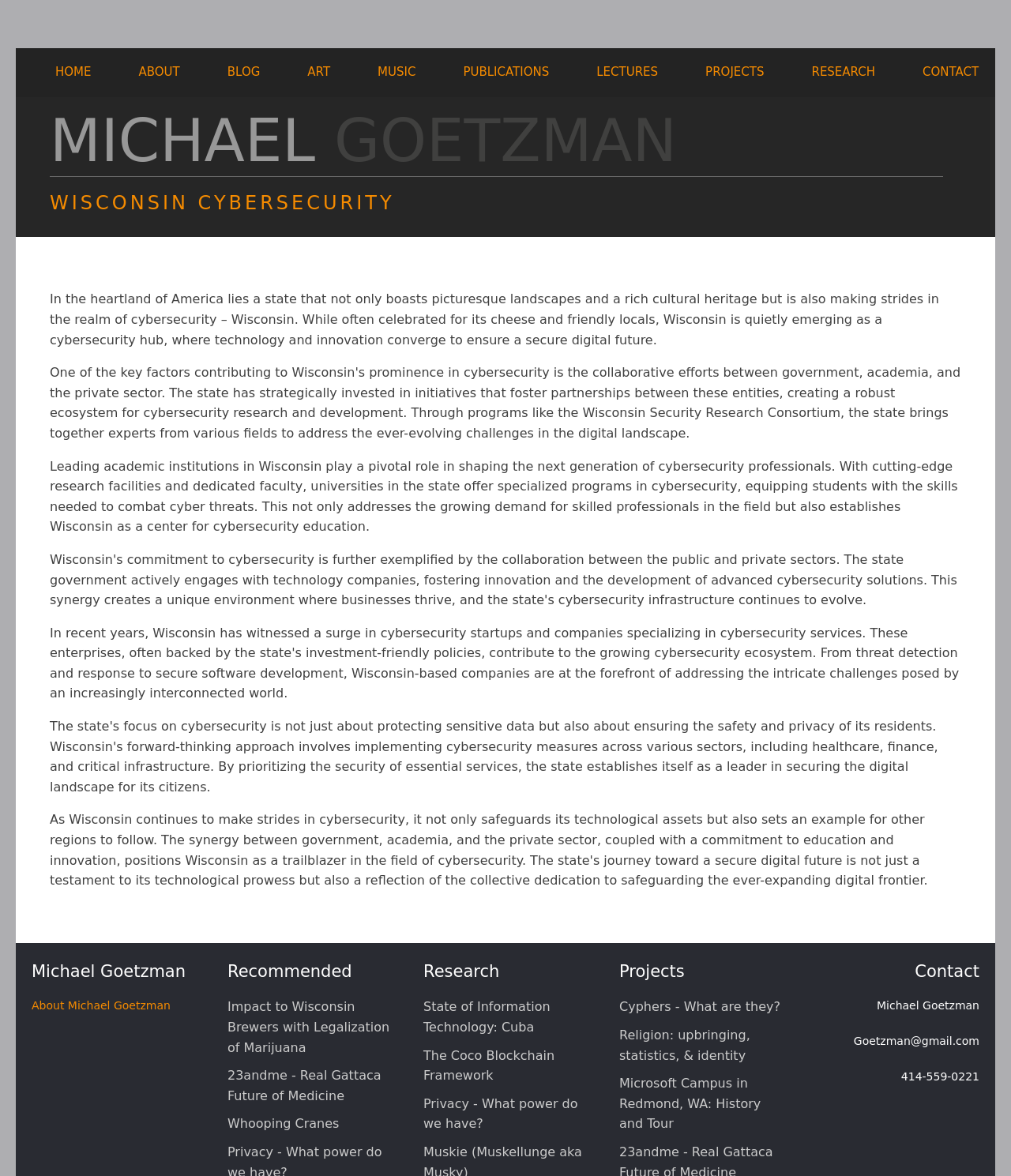Indicate the bounding box coordinates of the clickable region to achieve the following instruction: "Click on the HOME link."

[0.031, 0.046, 0.114, 0.083]